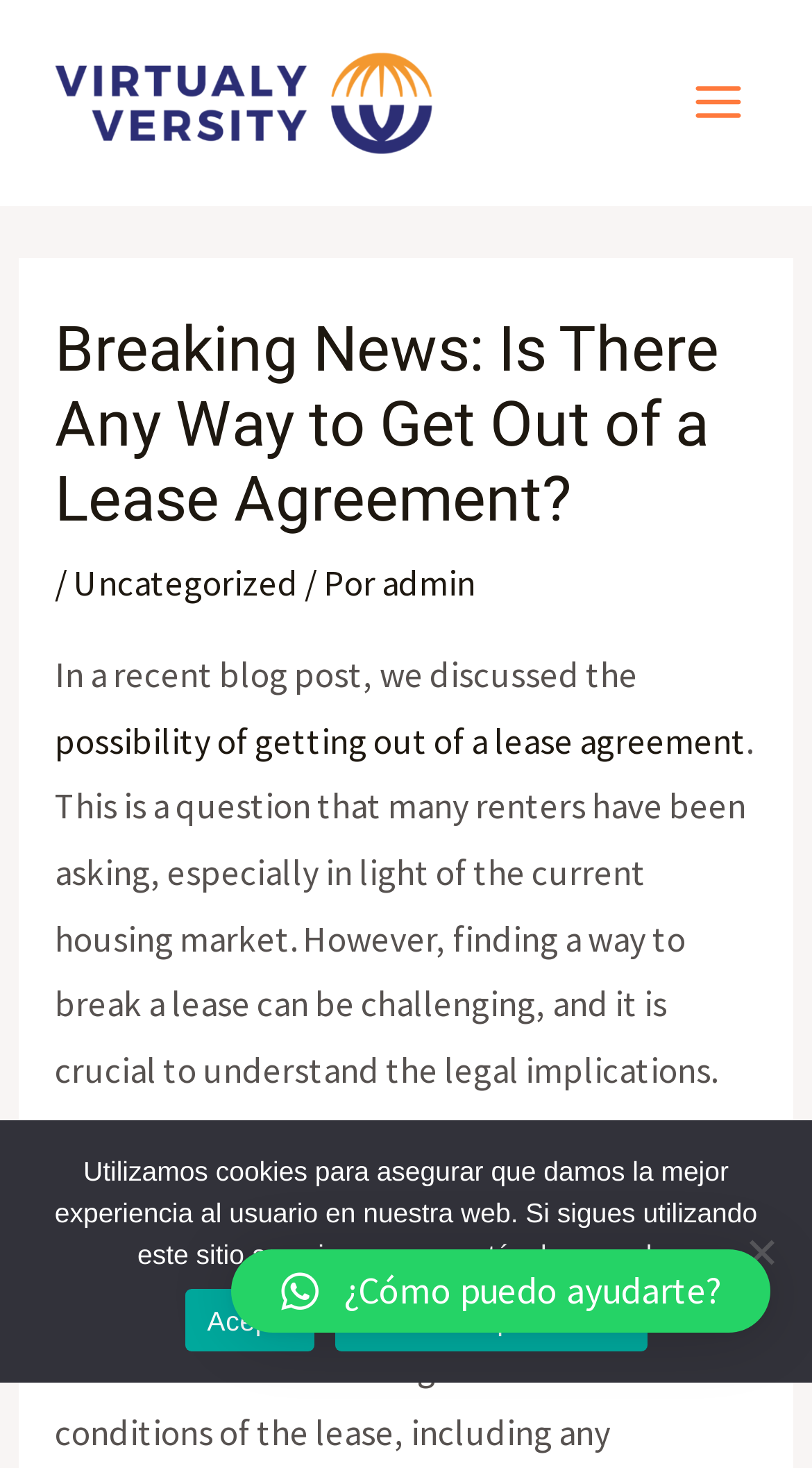Generate a comprehensive description of the contents of the webpage.

The webpage is about breaking a lease agreement, with the main title "Breaking News: Is There Any Way to Get Out of a Lease Agreement?" displayed prominently at the top. Below the title, there is a brief introduction to the topic, discussing the challenges of getting out of a lease agreement and the importance of understanding the legal implications.

On the top left, there is a logo of "Virtualyversity" with a link to the website. Next to the logo, there is a main menu button. On the top right, there is a button with a question mark icon, labeled "¿Cómo puedo ayudarte?" (How can I help you?).

The webpage has a navigation section on the top, with links to "Uncategorized" and "admin" categories. There is also a search function, labeled "Navegación de entradas" (Entry Navigation).

At the bottom of the page, there is a cookie notice dialog with a message about the website's use of cookies. The dialog has three buttons: "Acepto" (Accept), "Política de privacidad" (Privacy Policy), and "No" (No).

Throughout the page, there are several images, including the Virtualyversity logo and an icon for the main menu button. The overall layout is organized, with clear headings and concise text.